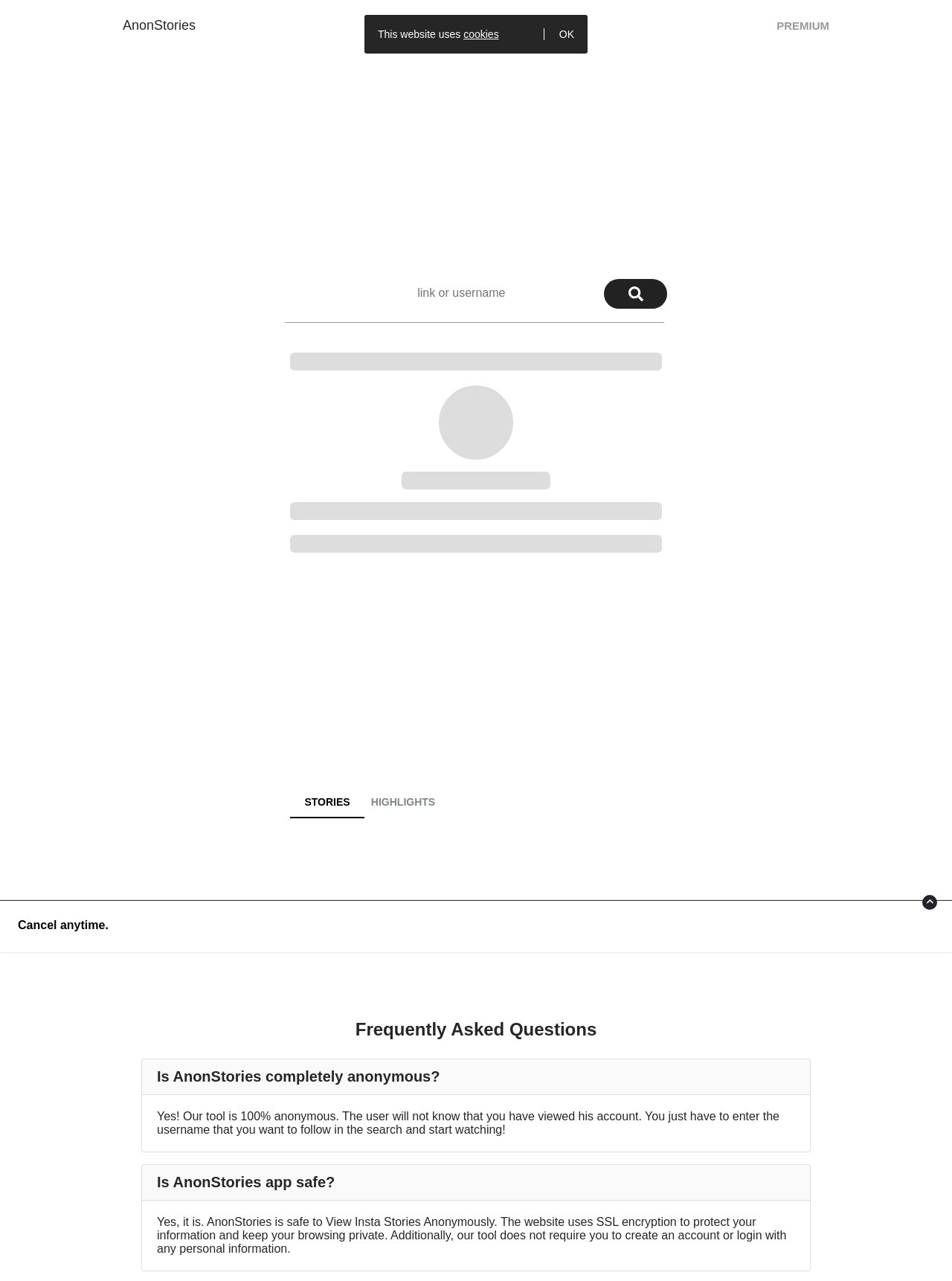Locate the bounding box coordinates of the area where you should click to accomplish the instruction: "Learn more about cookies".

[0.487, 0.022, 0.524, 0.031]